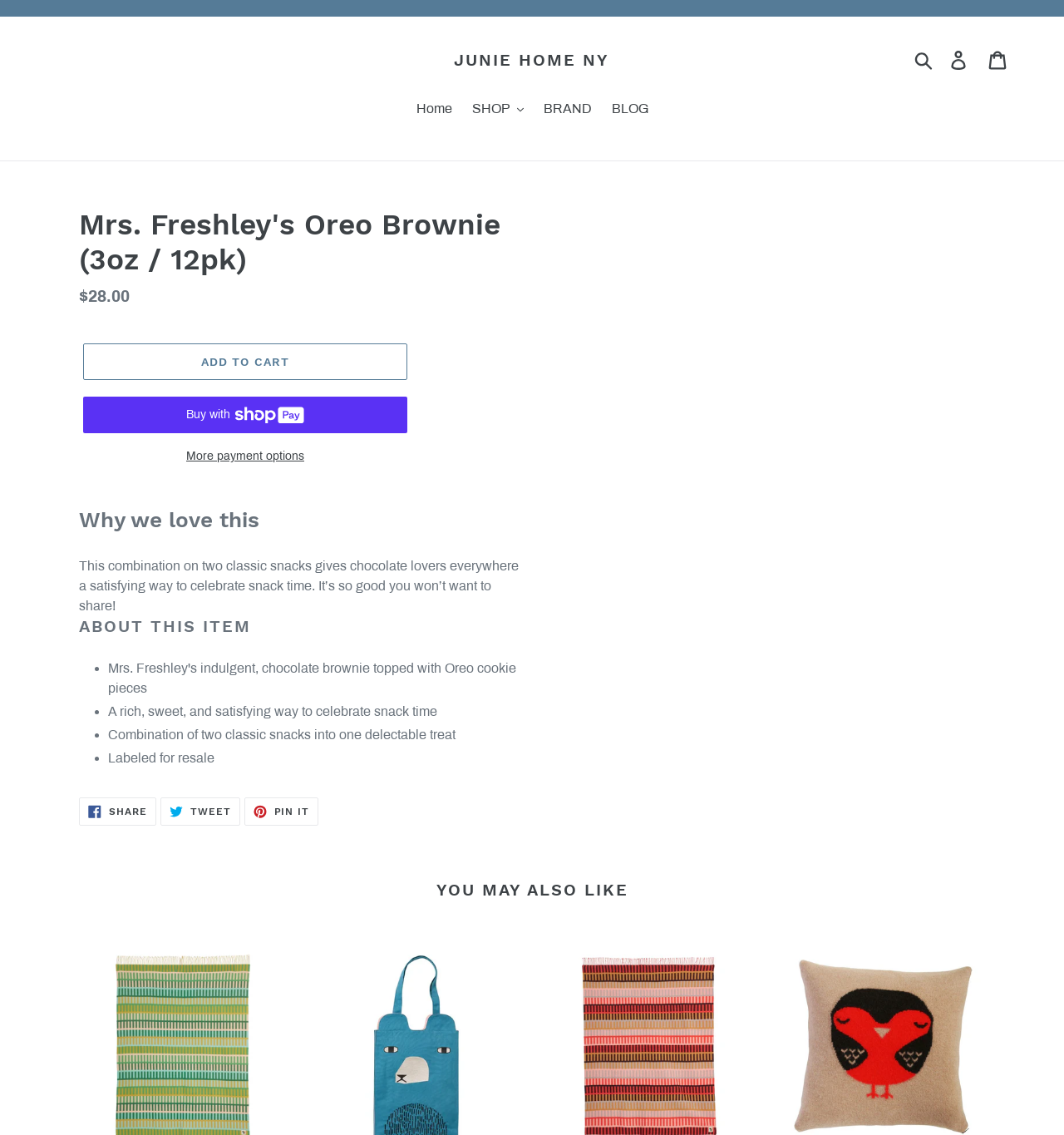Find the bounding box coordinates of the clickable area required to complete the following action: "Search PCGamingWiki".

None